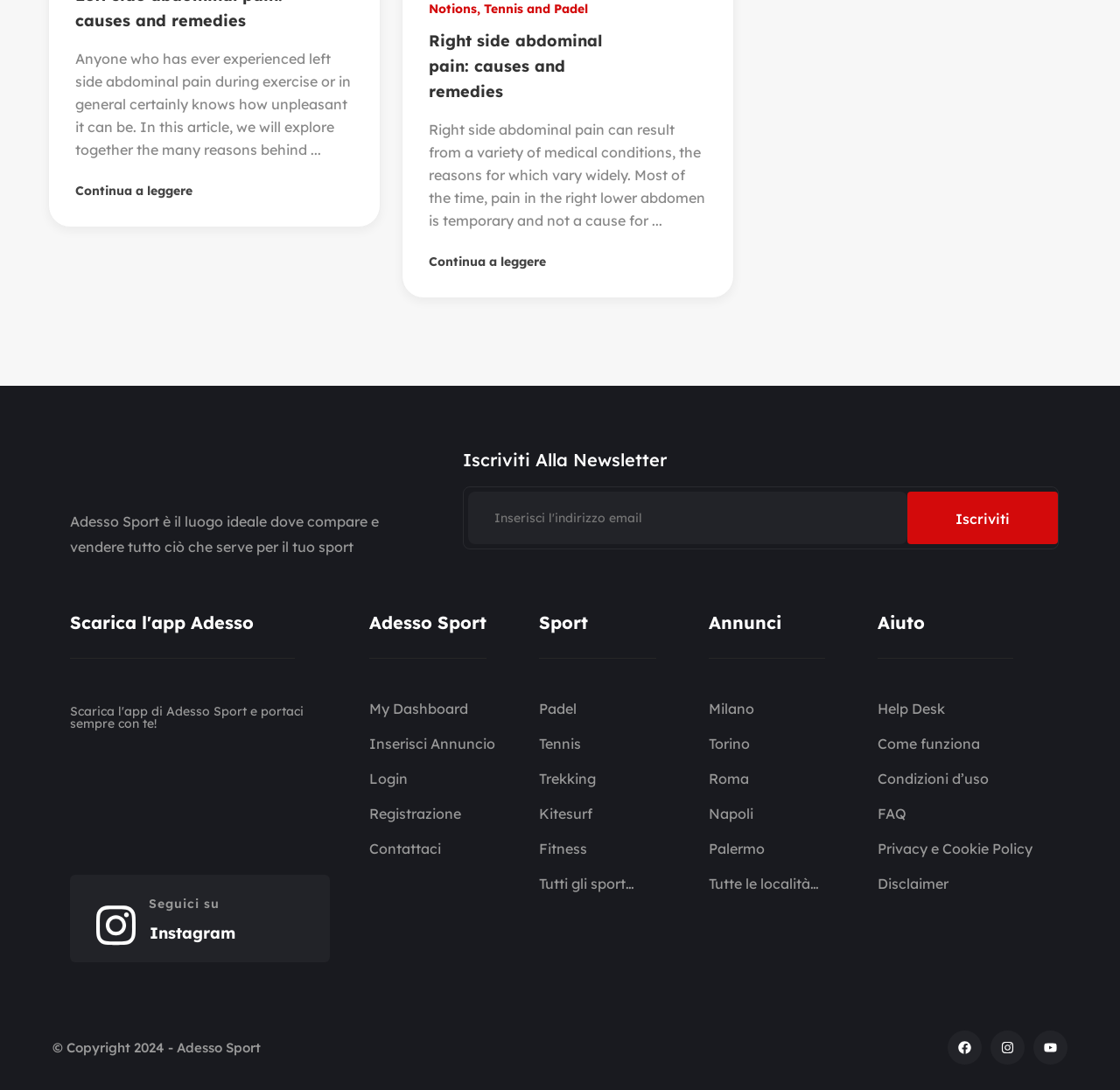Identify the bounding box coordinates for the element you need to click to achieve the following task: "Subscribe to the newsletter". Provide the bounding box coordinates as four float numbers between 0 and 1, in the form [left, top, right, bottom].

[0.81, 0.451, 0.944, 0.499]